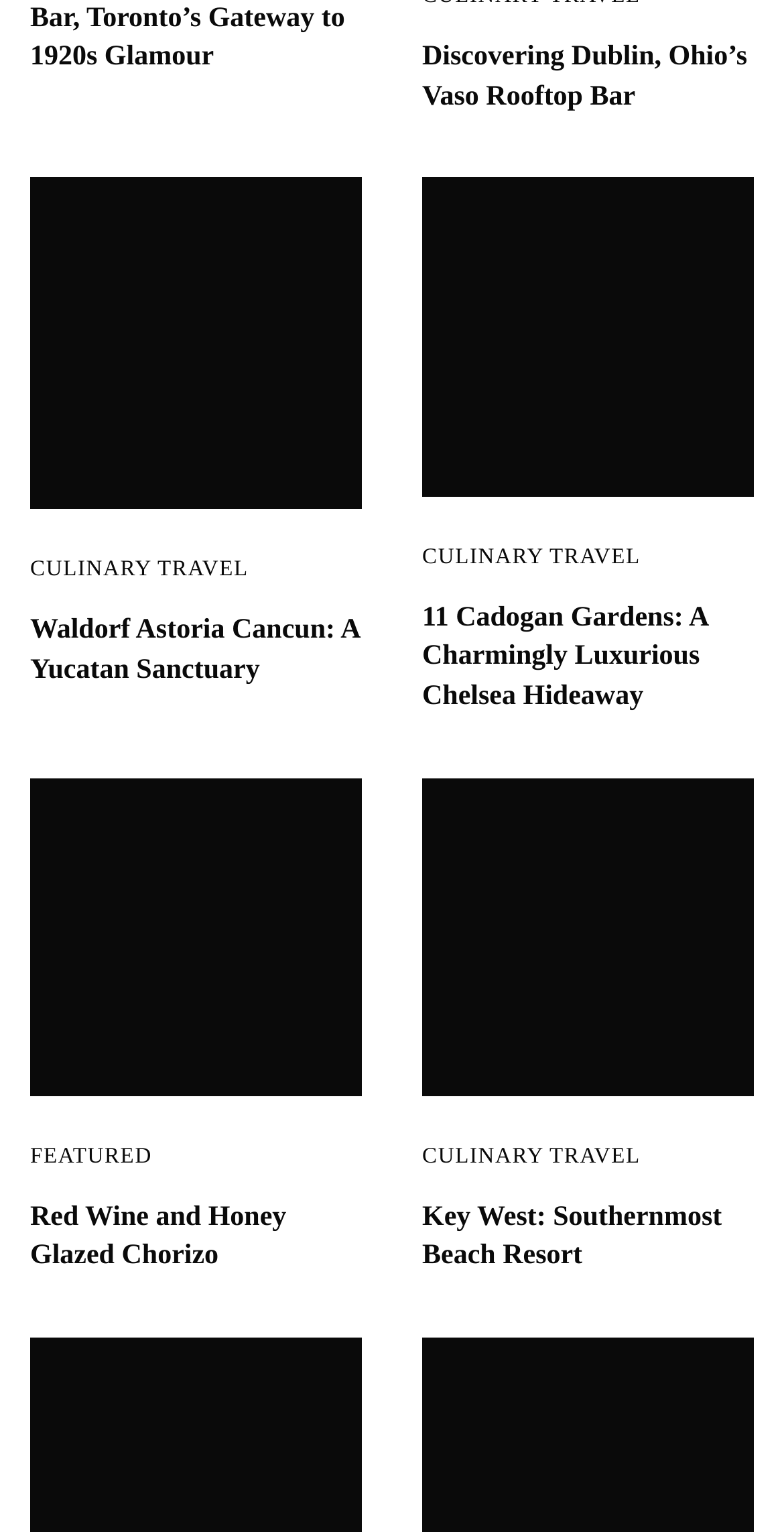Identify the bounding box coordinates of the clickable section necessary to follow the following instruction: "Get Red Wine and Honey Glazed Chorizo Bites Recipe". The coordinates should be presented as four float numbers from 0 to 1, i.e., [left, top, right, bottom].

[0.038, 0.507, 0.462, 0.715]